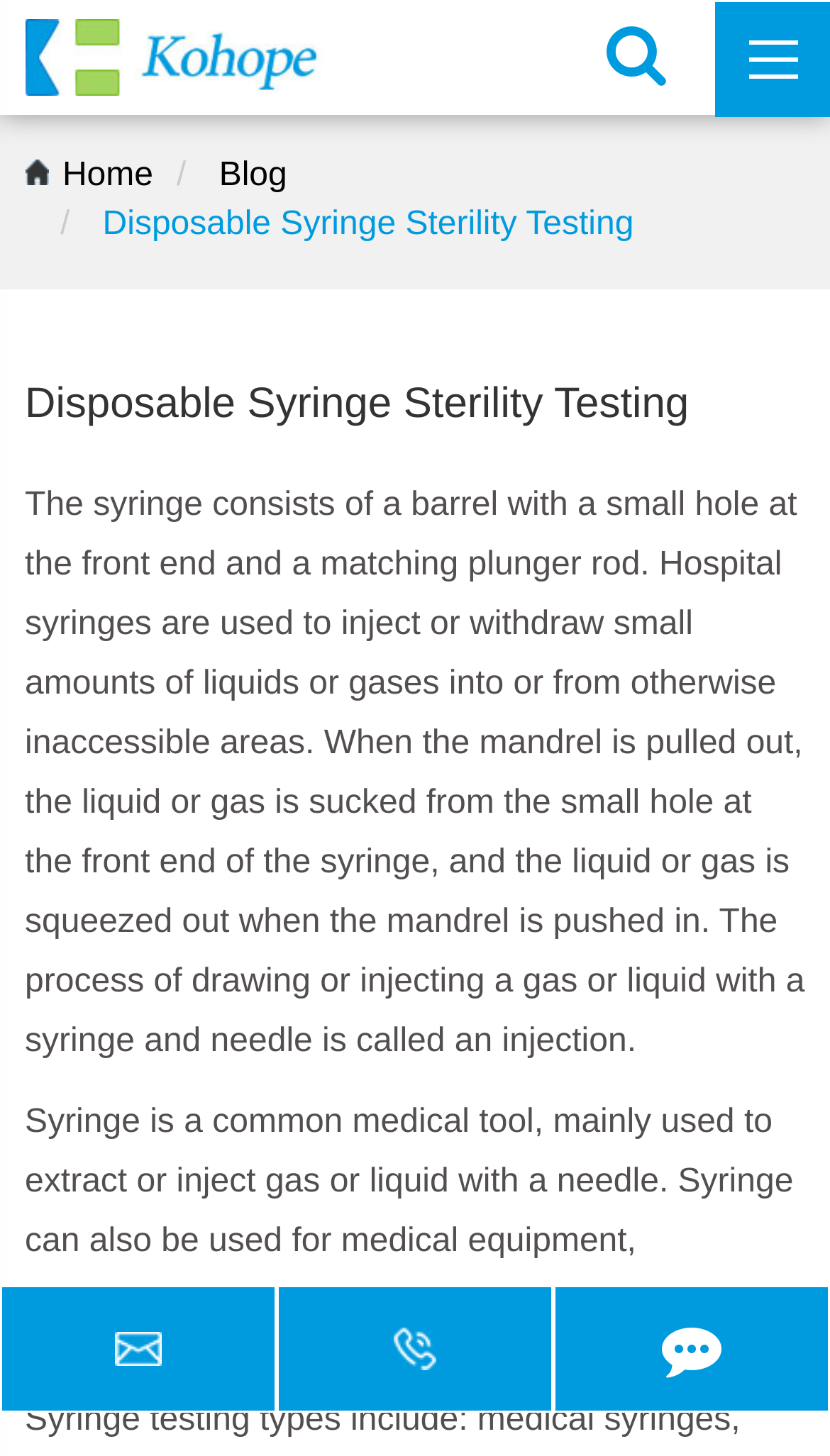Give a short answer using one word or phrase for the question:
How many 'Contact Us' links are there on the webpage?

2